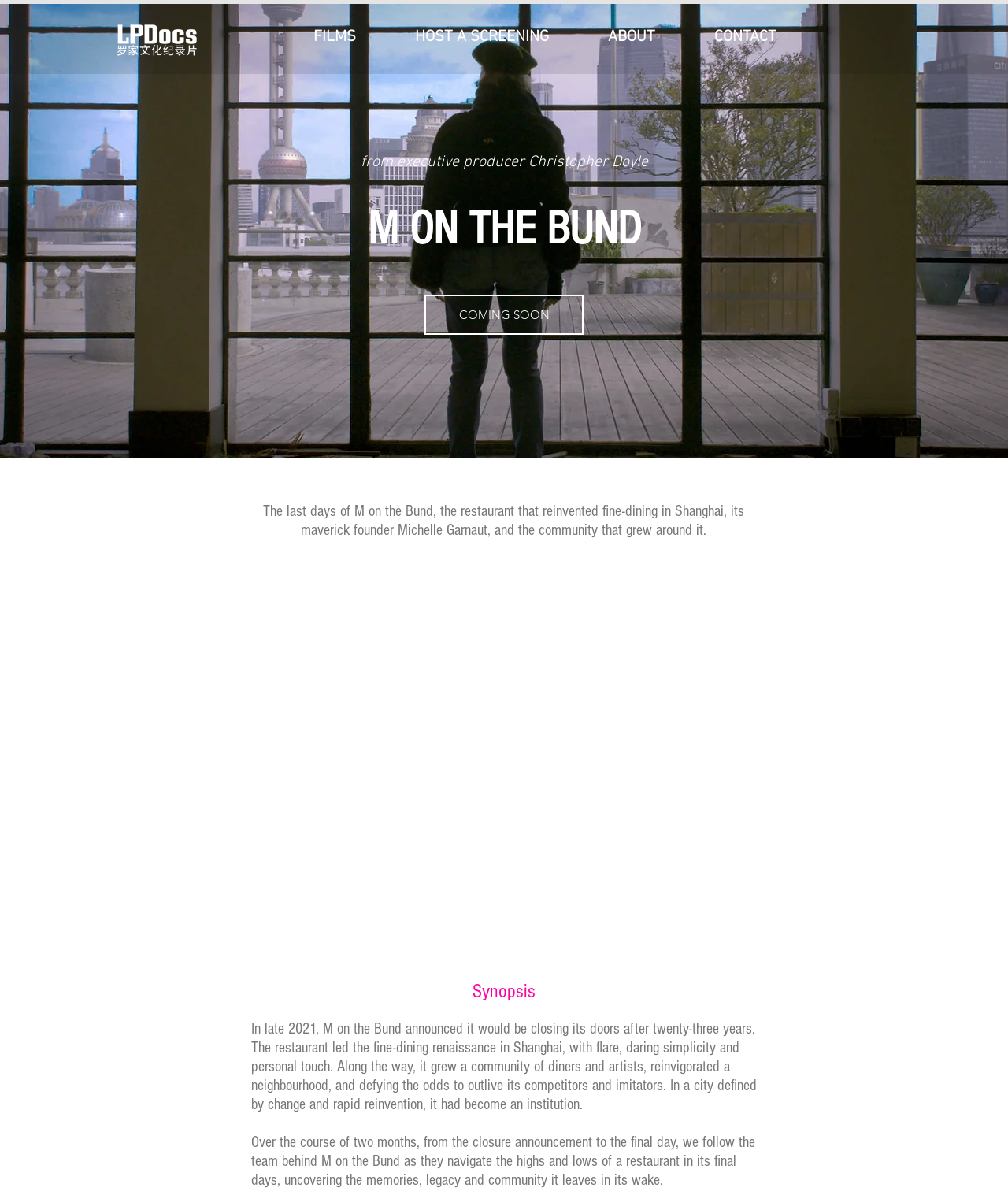Given the element description FILMS, specify the bounding box coordinates of the corresponding UI element in the format (top-left x, top-left y, bottom-right x, bottom-right y). All values must be between 0 and 1.

[0.281, 0.018, 0.382, 0.044]